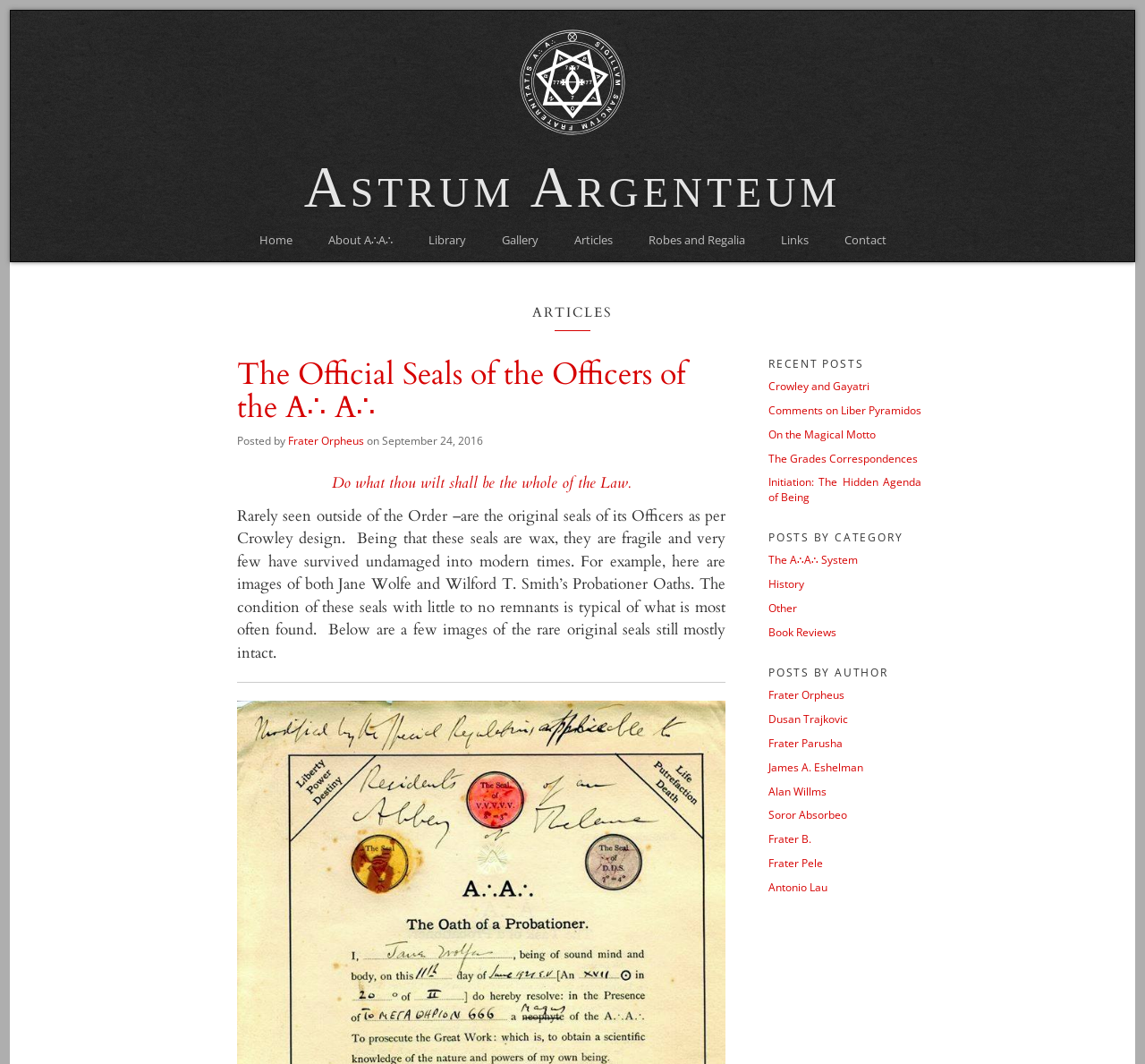Specify the bounding box coordinates of the area that needs to be clicked to achieve the following instruction: "View the 'Gallery'".

[0.438, 0.218, 0.47, 0.233]